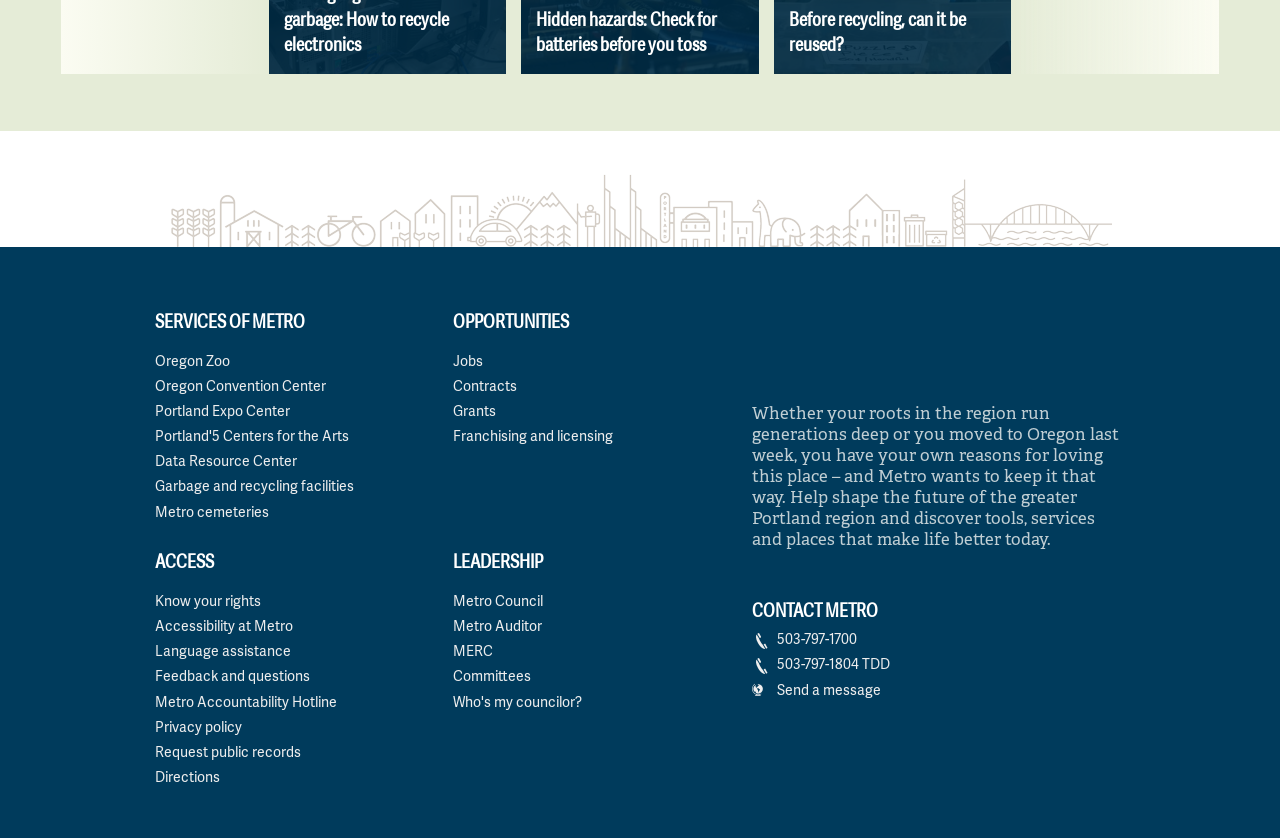Could you determine the bounding box coordinates of the clickable element to complete the instruction: "Contact Metro"? Provide the coordinates as four float numbers between 0 and 1, i.e., [left, top, right, bottom].

[0.587, 0.718, 0.879, 0.743]